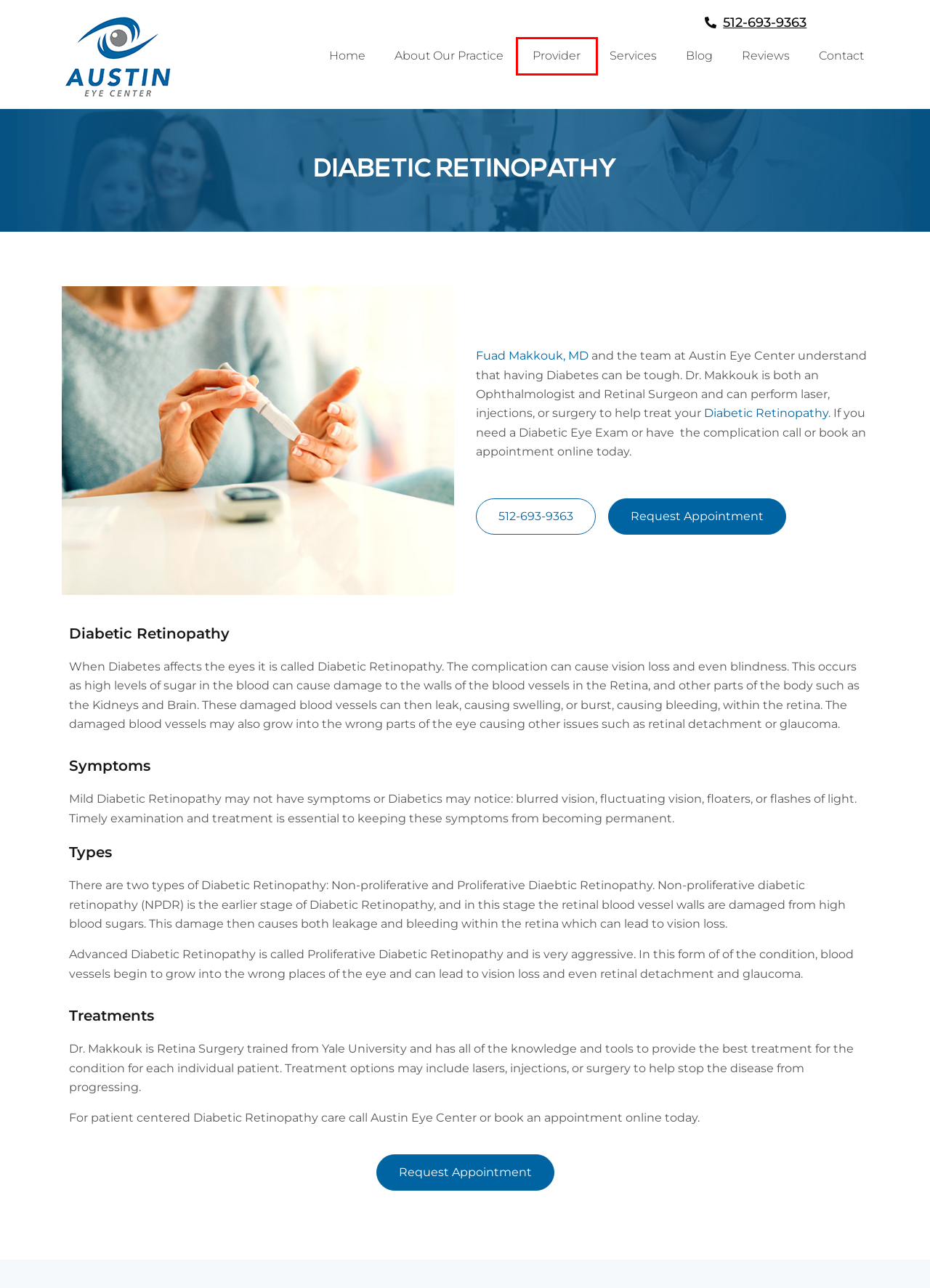View the screenshot of the webpage containing a red bounding box around a UI element. Select the most fitting webpage description for the new page shown after the element in the red bounding box is clicked. Here are the candidates:
A. Eye Doctor Austin TX | Austin Eye Care Center | Contact US
B. Eye Doctor Reviews in Austin, TX | Austin Eye Center
C. Terms & Conditions - Austin Eye Center
D. Eye Doctor Near Me | Dr. Makkouk | About Our Practice
E. Diabetic retinopathy - Symptoms & causes - Mayo Clinic
F. Eye Care | Blog | Austin Eye Center
G. Ophthalmologist | Austin Eye Center | Dr. Fuad Makkouk
H. Eye Doctor | Dr. Makkouk | Cutting-Edge Care in Austin, TX

H